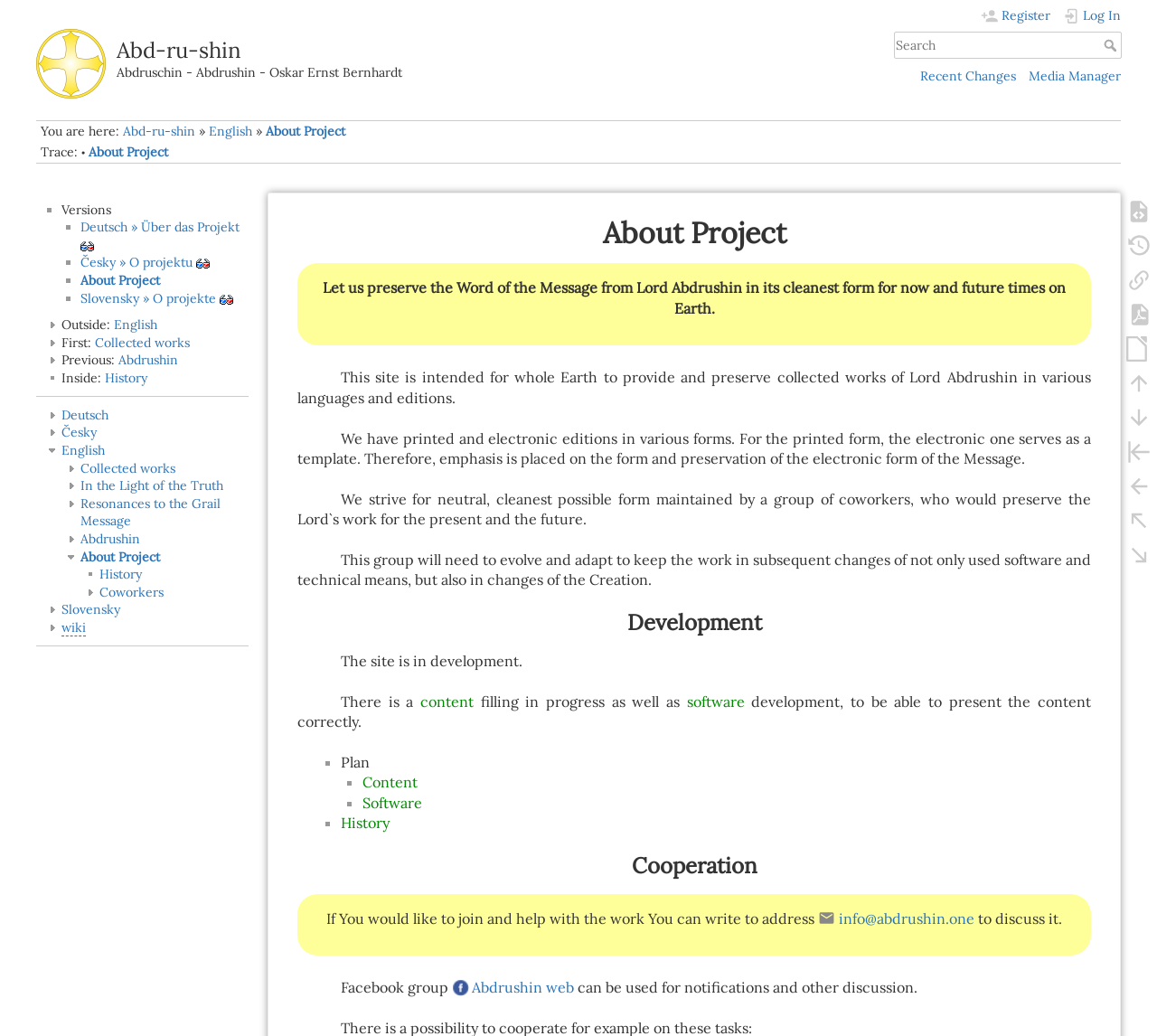How many languages are available on this webpage?
From the screenshot, supply a one-word or short-phrase answer.

At least 4